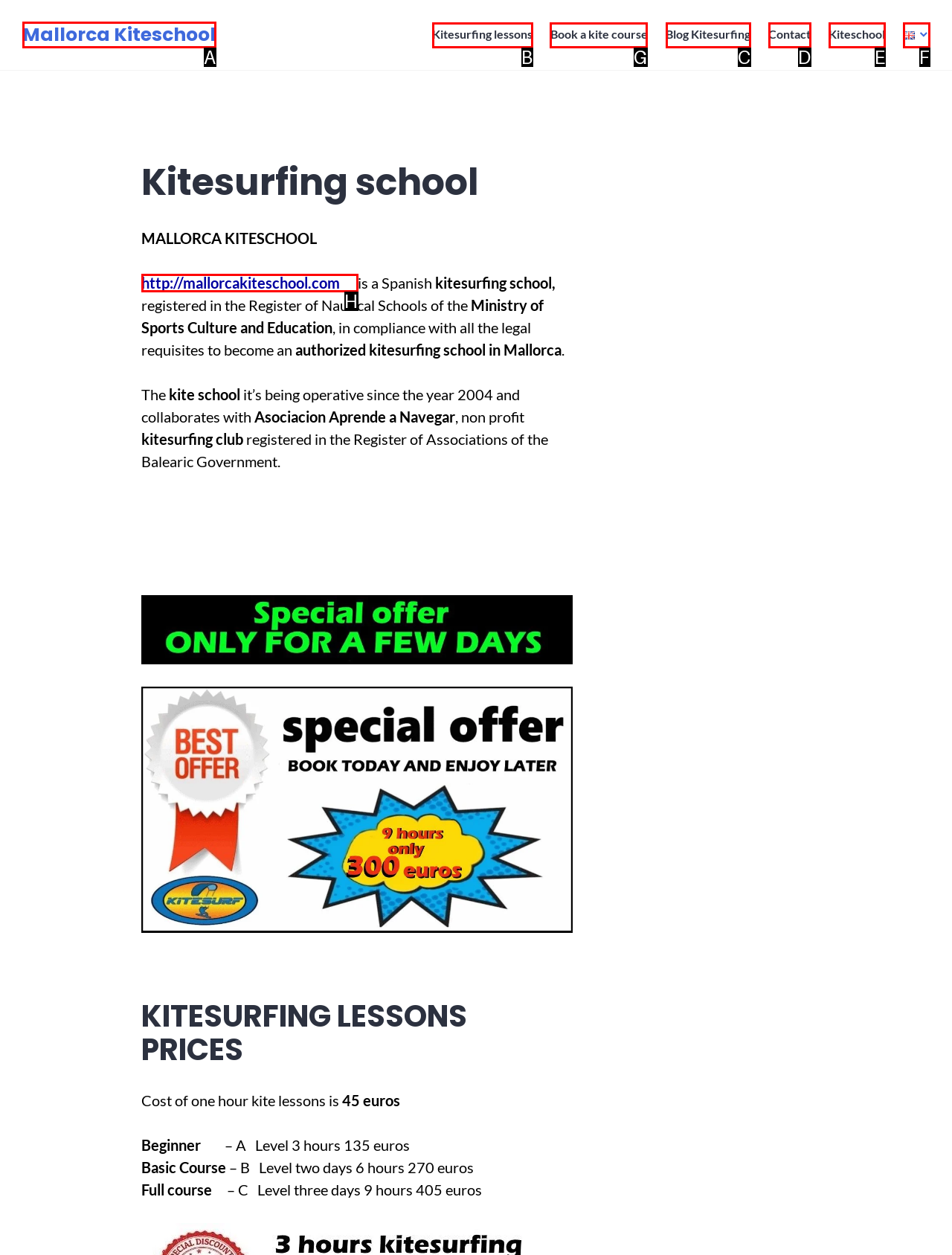Select the letter of the UI element you need to click on to fulfill this task: Book a kite course. Write down the letter only.

G